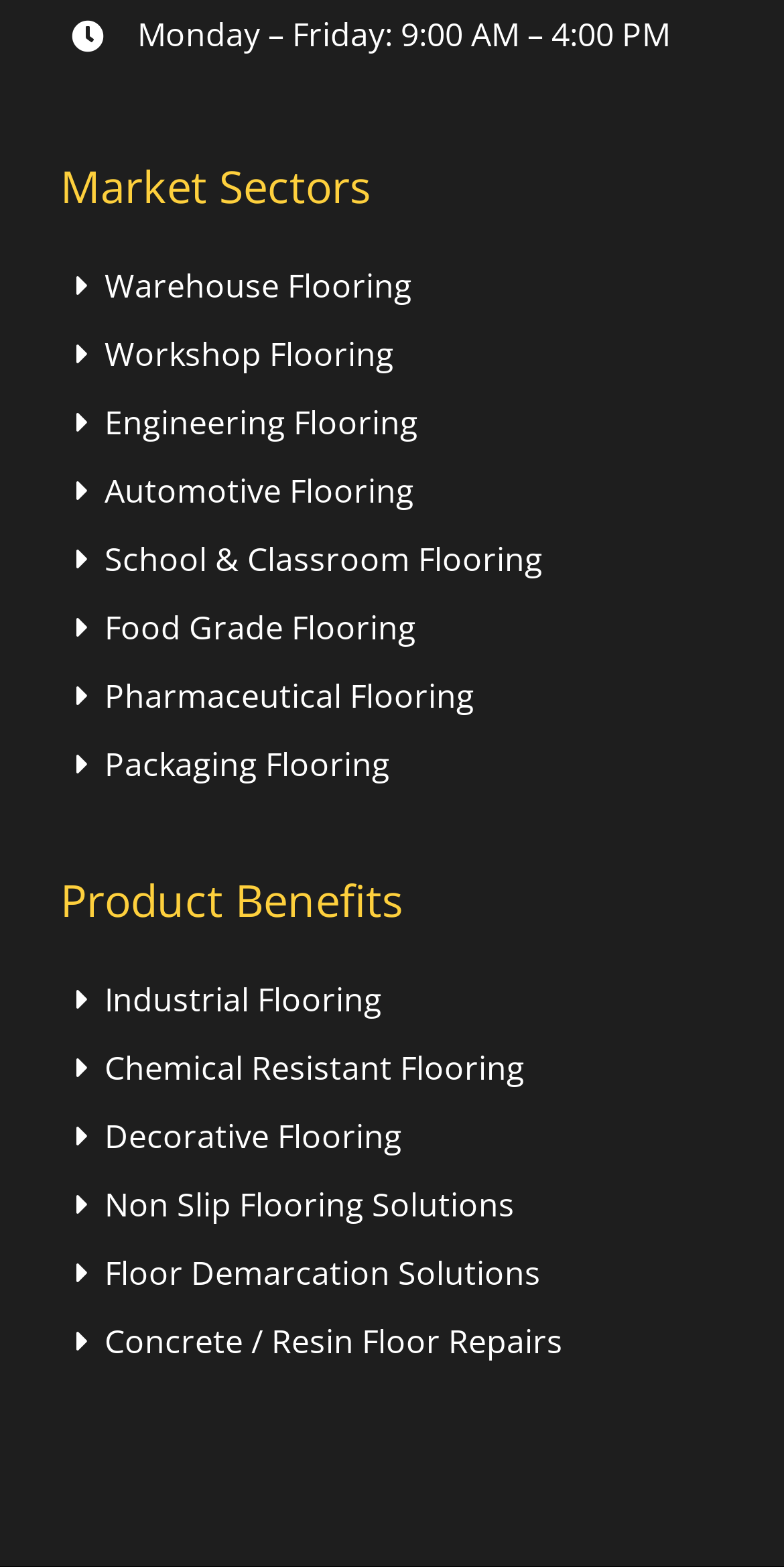What is the first market sector mentioned?
Please provide a comprehensive answer based on the visual information in the image.

I looked at the navigation element with the description 'Footer Sector Links' and found the first link element with the text 'Warehouse Flooring', which I assume is the first market sector mentioned.